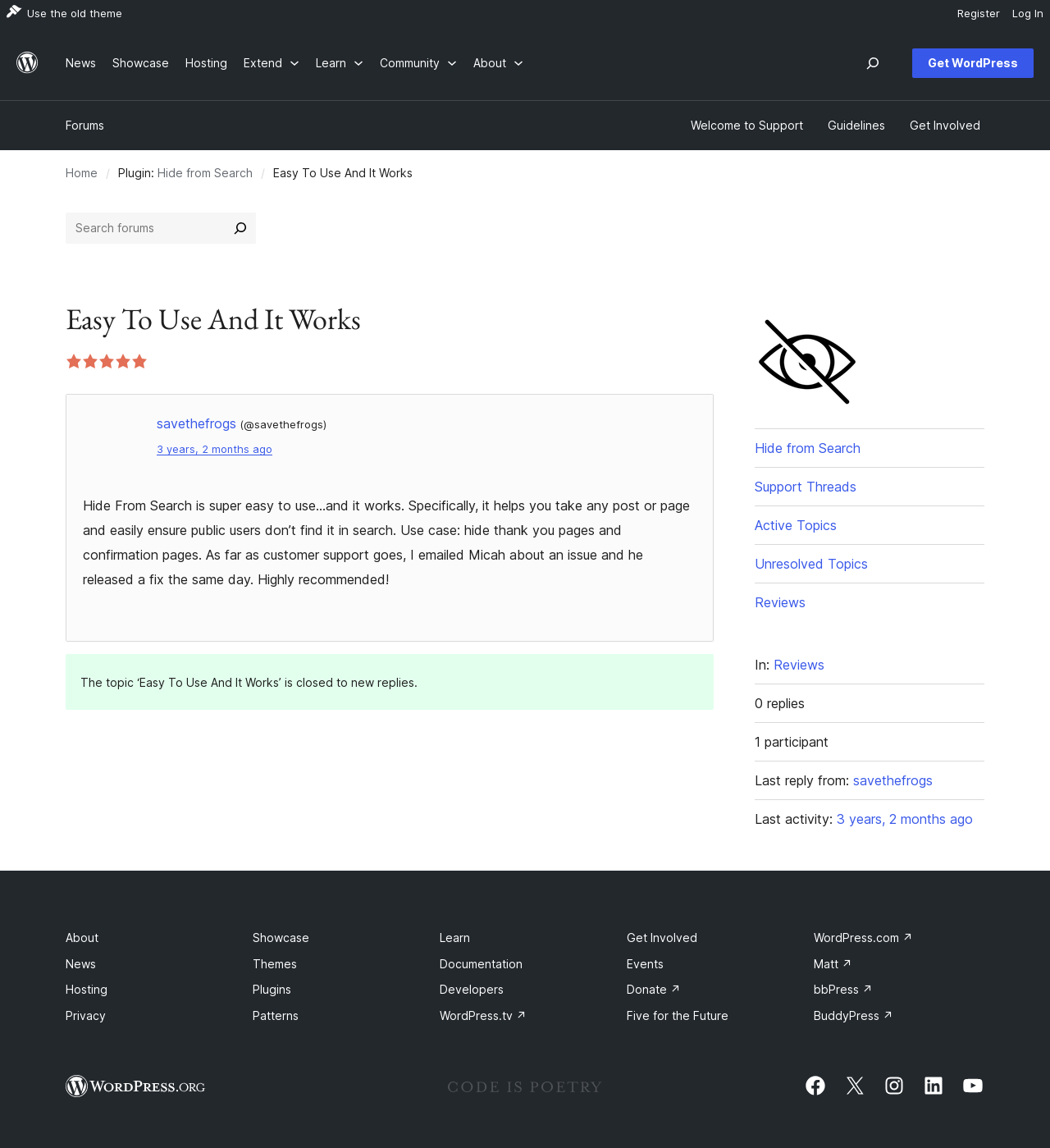Identify the bounding box coordinates of the region that needs to be clicked to carry out this instruction: "Read the review of 'Hide from Search' plugin". Provide these coordinates as four float numbers ranging from 0 to 1, i.e., [left, top, right, bottom].

[0.079, 0.433, 0.657, 0.512]